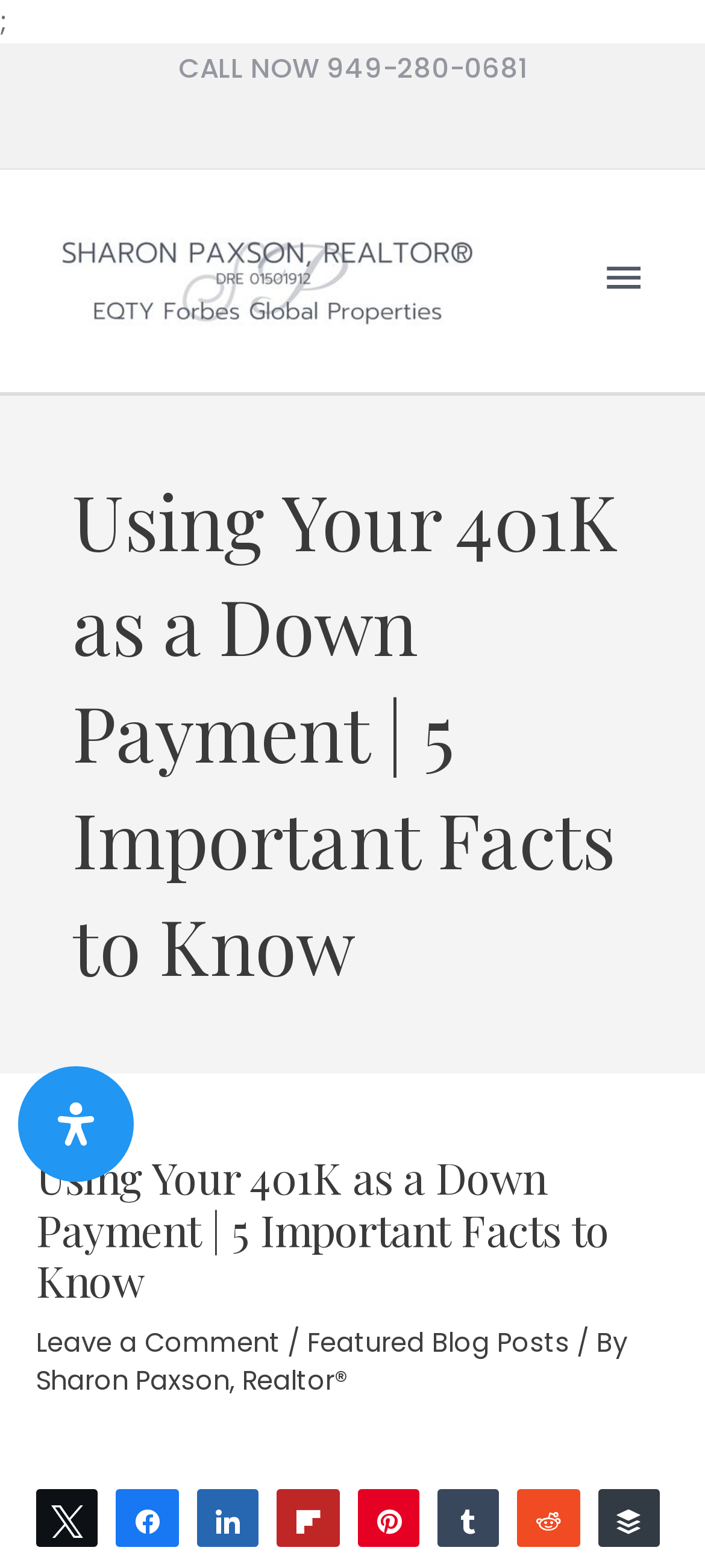Locate the bounding box coordinates for the element described below: "Share". The coordinates must be four float values between 0 and 1, formatted as [left, top, right, bottom].

[0.623, 0.951, 0.706, 0.986]